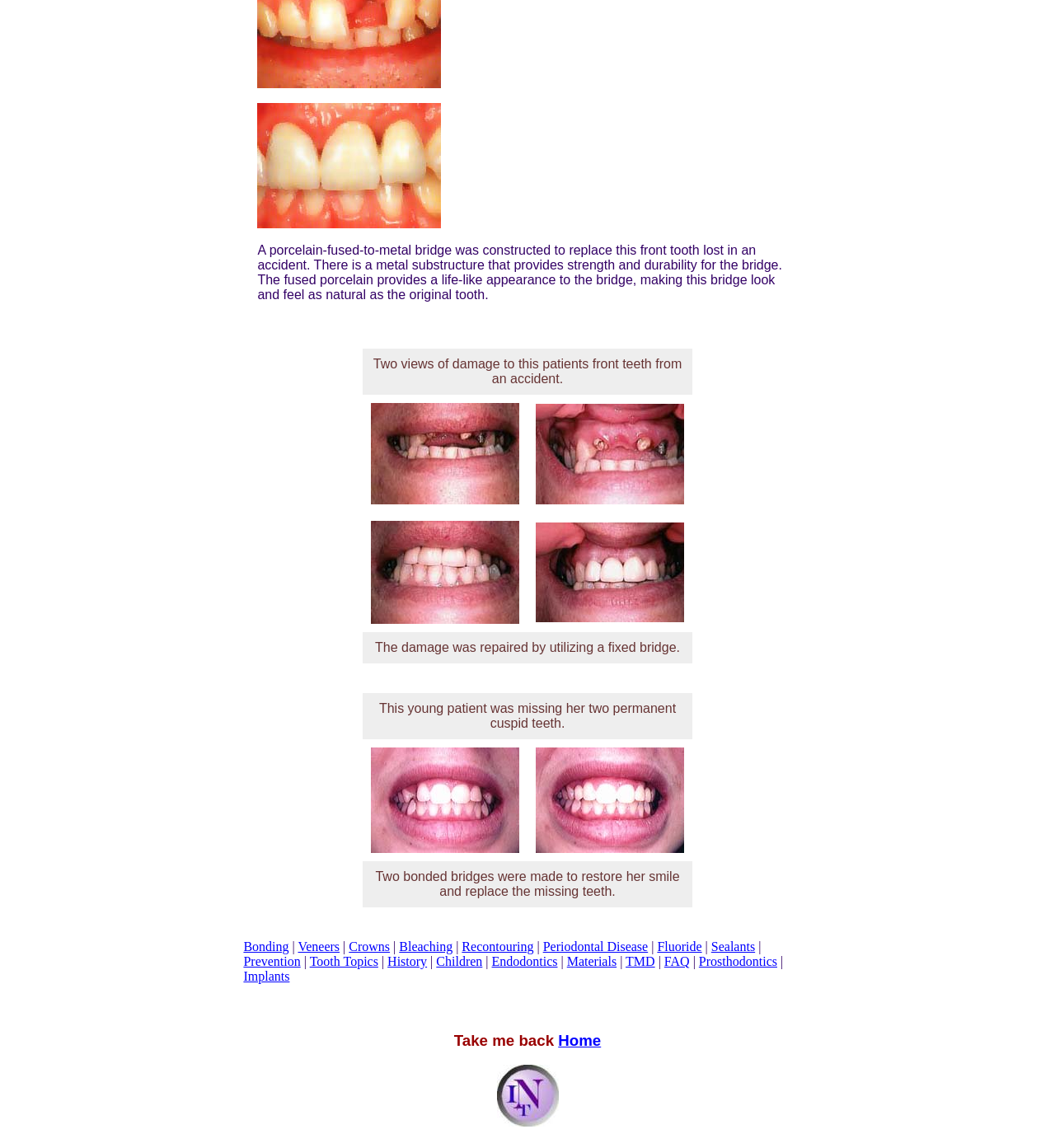Can you identify the bounding box coordinates of the clickable region needed to carry out this instruction: 'Go to home page'? The coordinates should be four float numbers within the range of 0 to 1, stated as [left, top, right, bottom].

[0.529, 0.899, 0.57, 0.914]